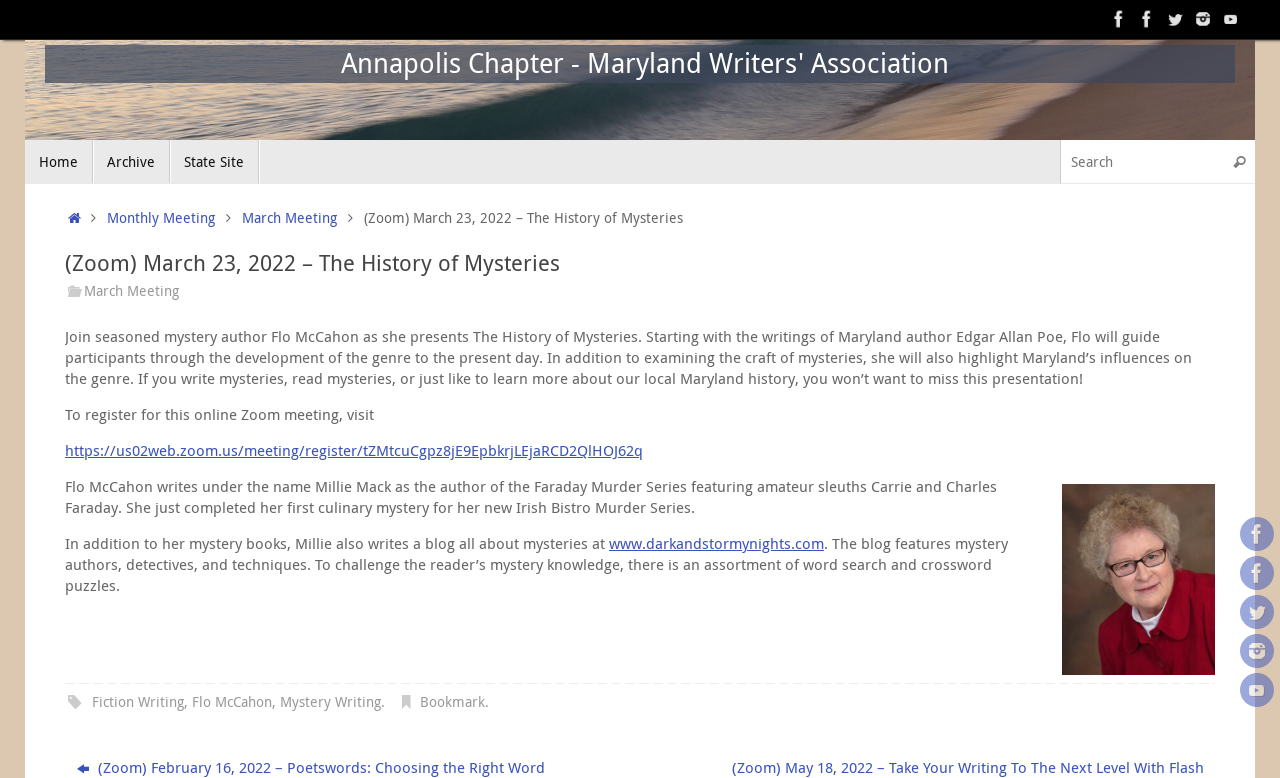Locate the bounding box of the UI element defined by this description: "parent_node: Search for: name="s" placeholder="Search"". The coordinates should be given as four float numbers between 0 and 1, formatted as [left, top, right, bottom].

[0.828, 0.18, 0.98, 0.237]